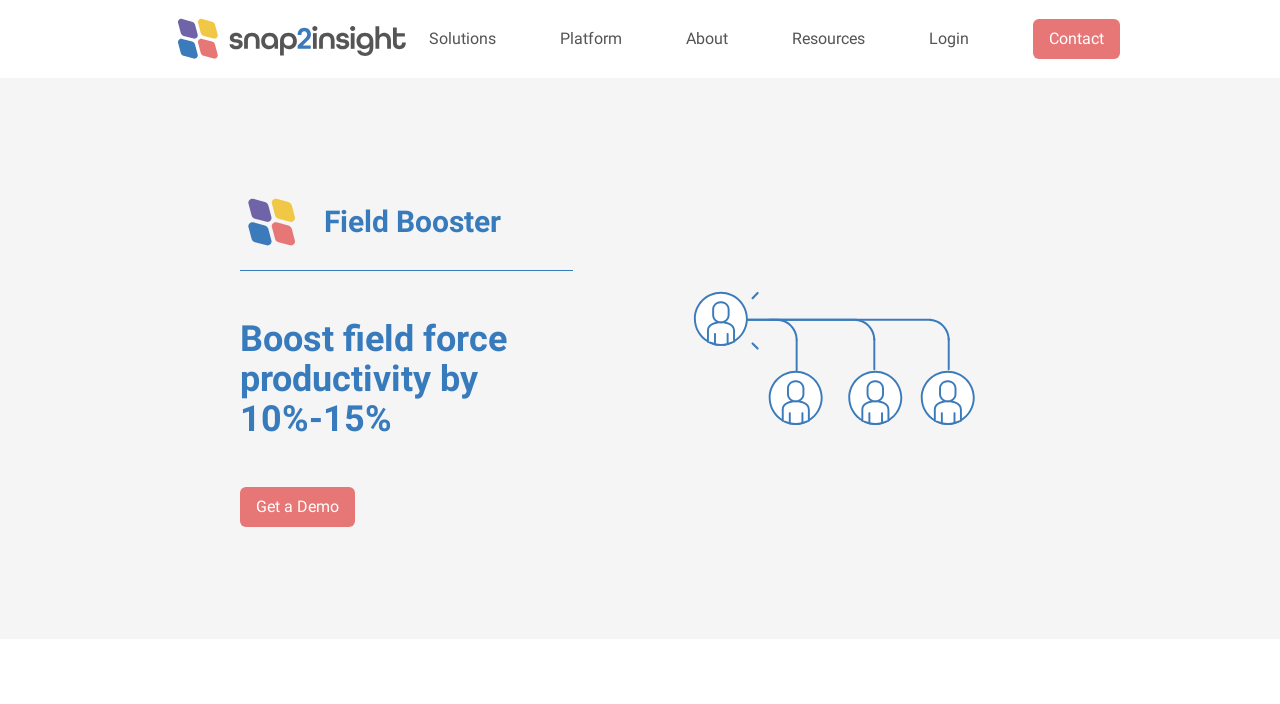Give a detailed account of the webpage, highlighting key information.

The webpage is titled "Field Booster | Snap2Insight Image Recognition AI for Retail Execution". At the top left corner, there is a logo image with a corresponding link. To the right of the logo, there are four navigation links: "Solutions", "Platform", "About", and "Resources", followed by two buttons, "Login" and "Contact". 

Below the navigation links, there is a smaller logo image, and to its right, the text "Field Booster" is displayed. Underneath, a promotional message reads, "Boost field force productivity by 10%-15%". 

Further down, a call-to-action button "Get a Demo" is placed, accompanied by a large banner image that spans across the majority of the page's width.